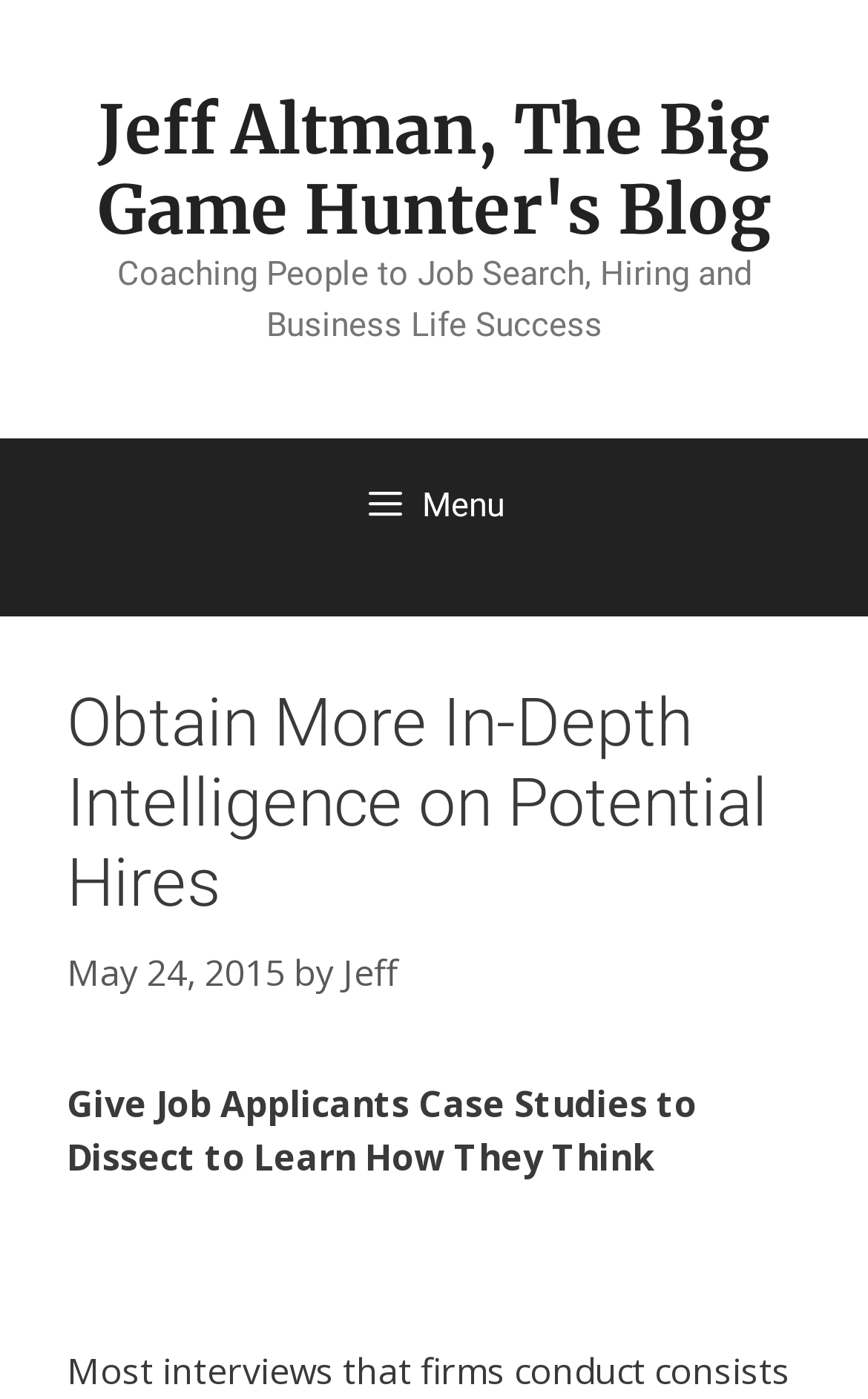Respond to the question below with a single word or phrase: When was the blog post published?

May 24, 2015